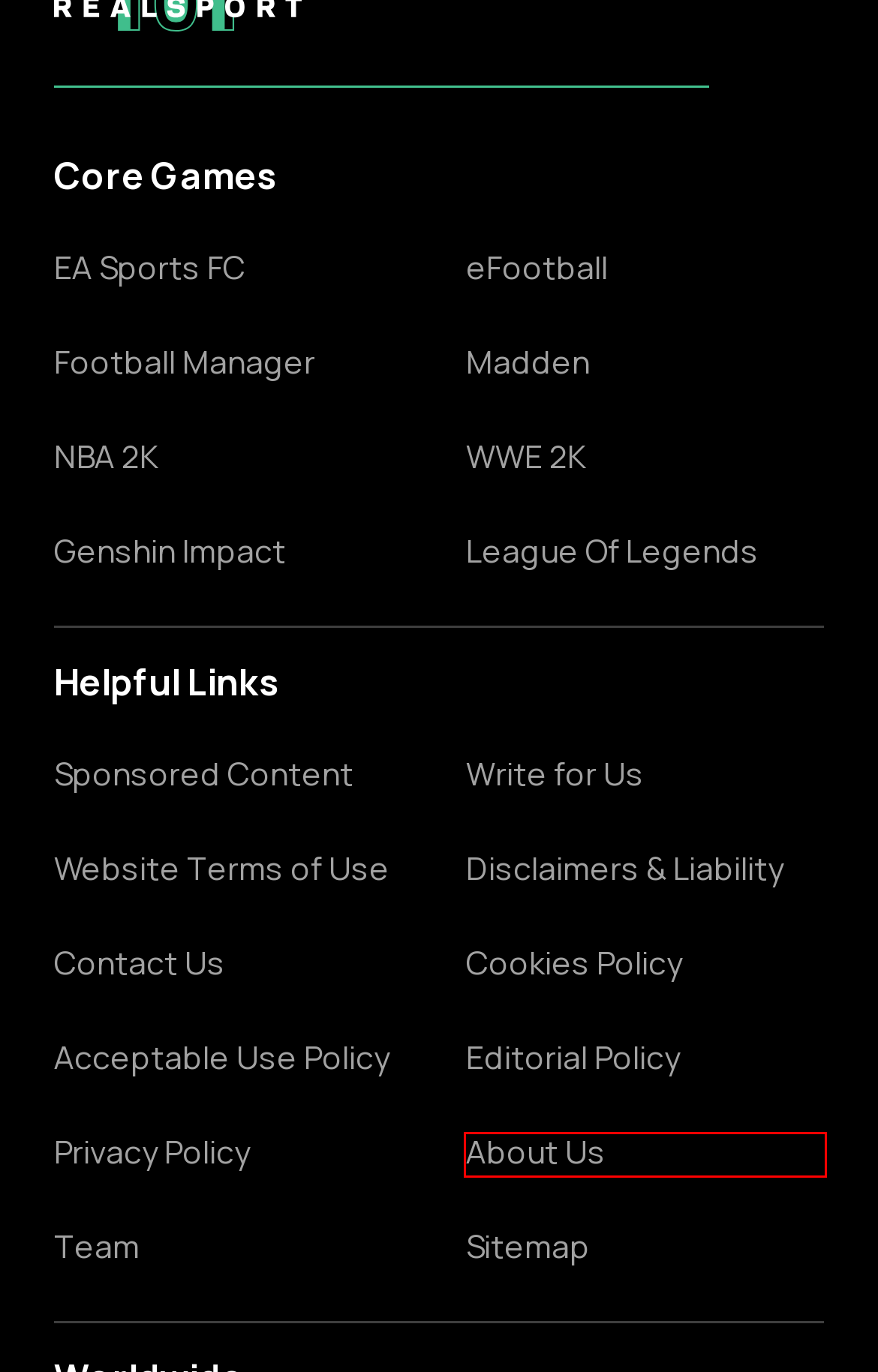Given a screenshot of a webpage with a red bounding box highlighting a UI element, determine which webpage description best matches the new webpage that appears after clicking the highlighted element. Here are the candidates:
A. Epicstream - The Most Epic Fantasy & Science Fiction Site in Reality
B. Privacy Policy
C. Gfinity Esports | The latest gaming news, features, and tournaments
D. About Us
E. Stealth Optional | Video games, tech, apps, hardware and buying guides
F. RacingGames - The home of virtual motorsport
G. Disclaimers & Liability
H. Website Terms of Use

E